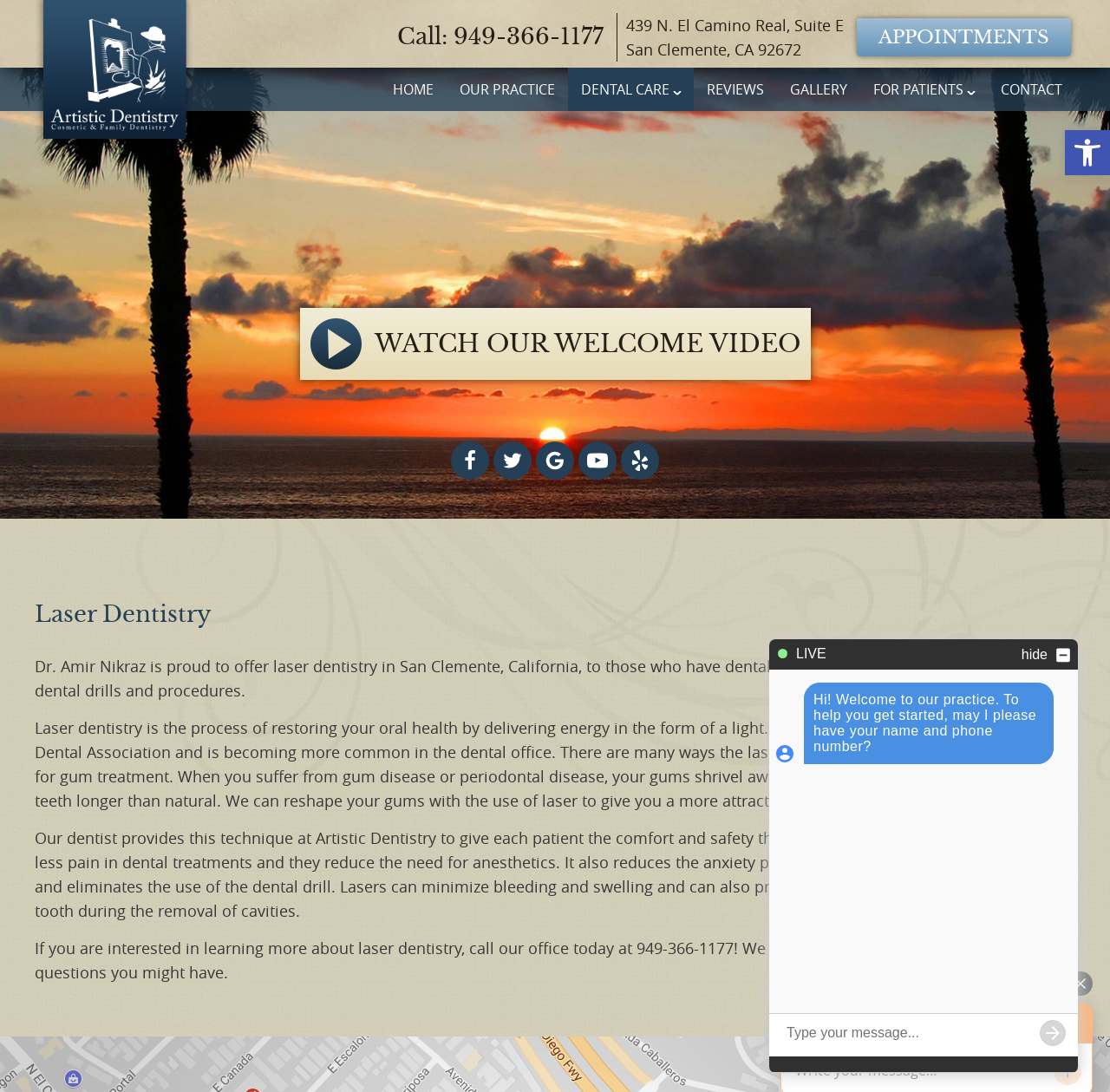Determine the bounding box coordinates of the element that should be clicked to execute the following command: "Watch the welcome video".

[0.27, 0.282, 0.73, 0.348]